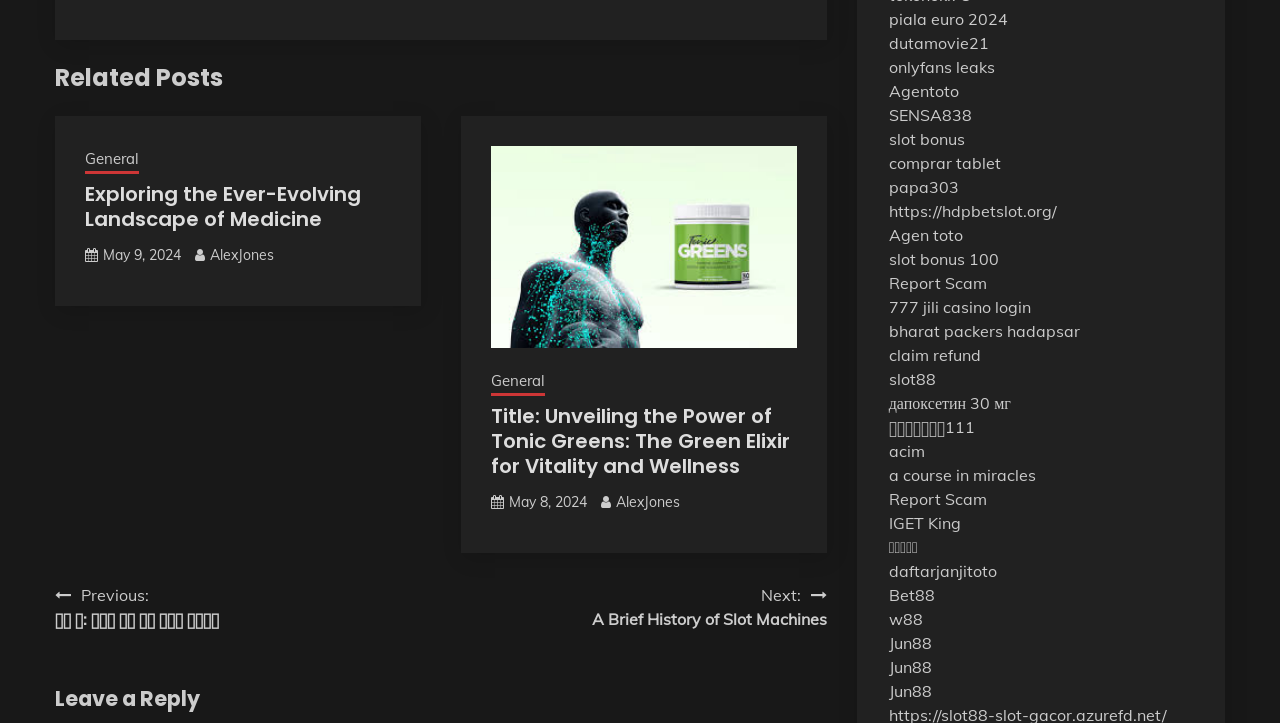Identify the bounding box for the UI element described as: "title="The Culture Trip"". The coordinates should be four float numbers between 0 and 1, i.e., [left, top, right, bottom].

None